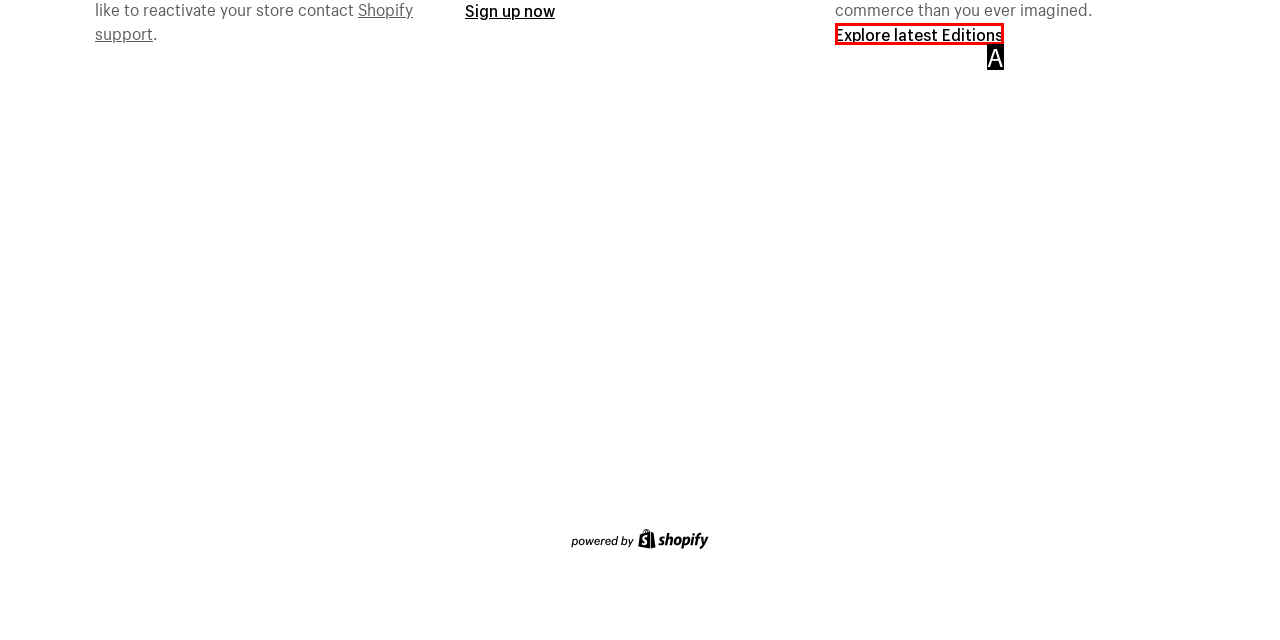Identify the letter that best matches this UI element description: Explore latest Editions
Answer with the letter from the given options.

A